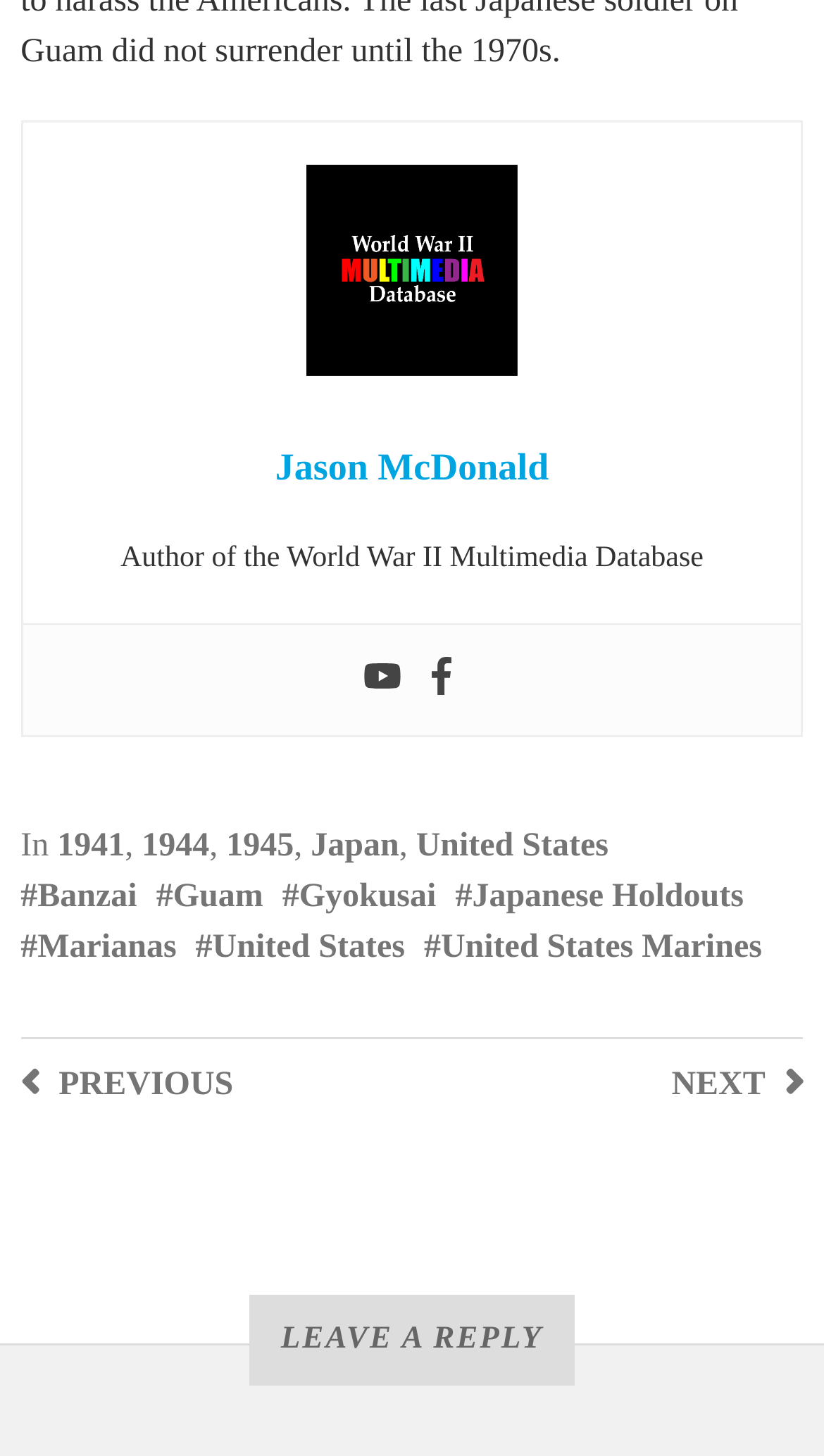What is the heading above the reply section?
Refer to the image and give a detailed response to the question.

The answer can be found by looking at the heading element with the text 'LEAVE A REPLY' which is located near the bottom of the page, indicating that this is the heading above the reply section.